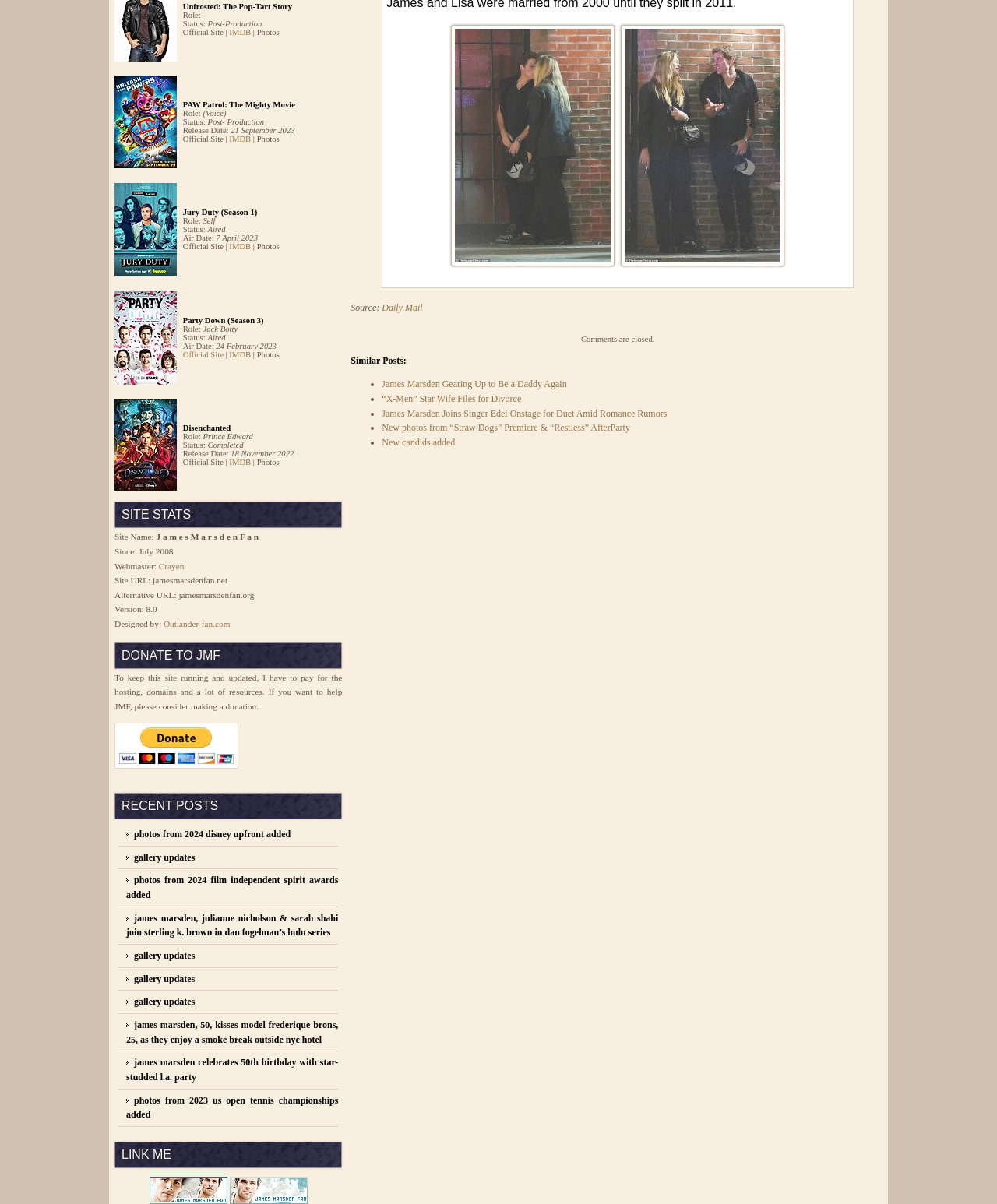Identify the bounding box coordinates for the UI element described as follows: Outlander-fan.com. Use the format (top-left x, top-left y, bottom-right x, bottom-right y) and ensure all values are floating point numbers between 0 and 1.

[0.164, 0.514, 0.231, 0.522]